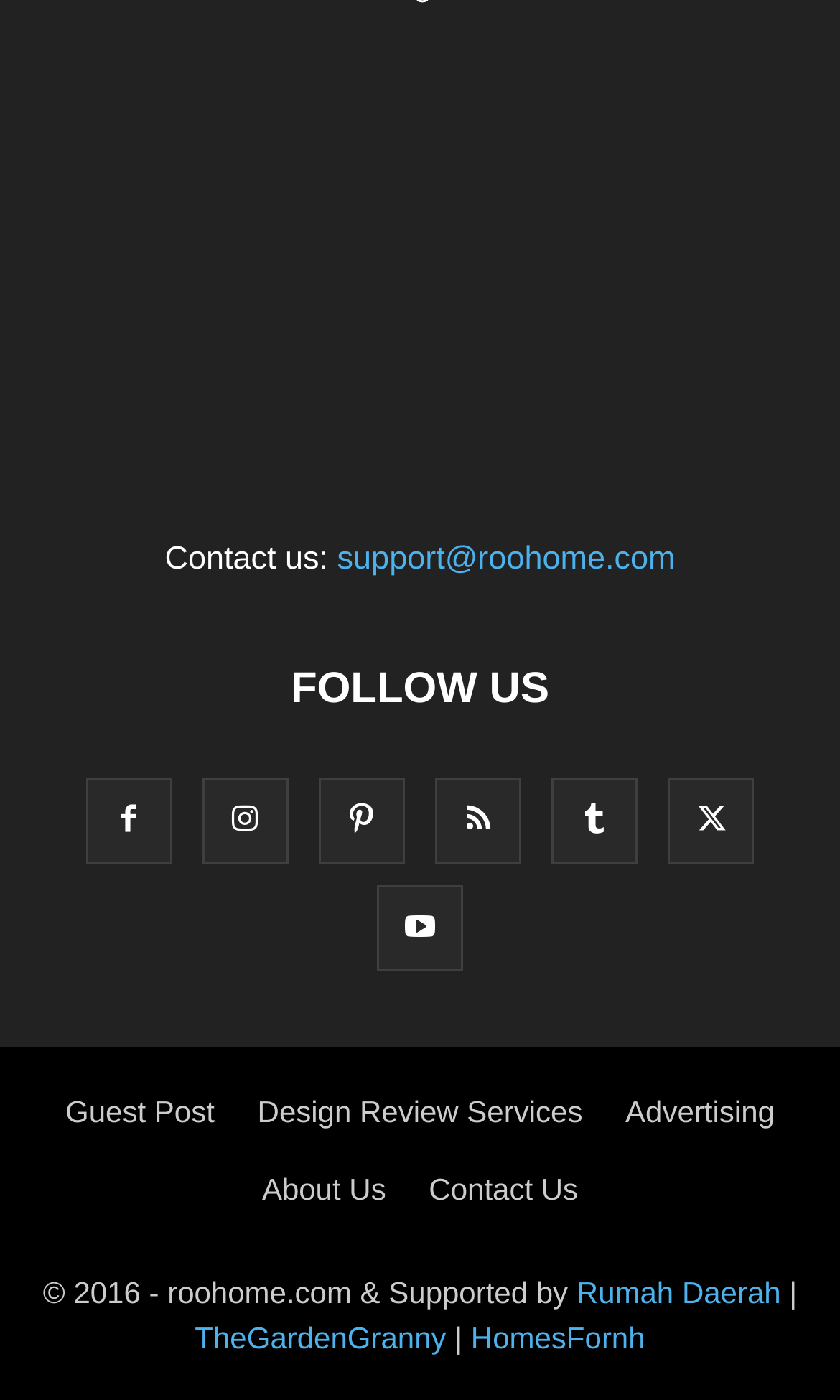What is the last link in the footer section?
Refer to the image and answer the question using a single word or phrase.

HomesFornh